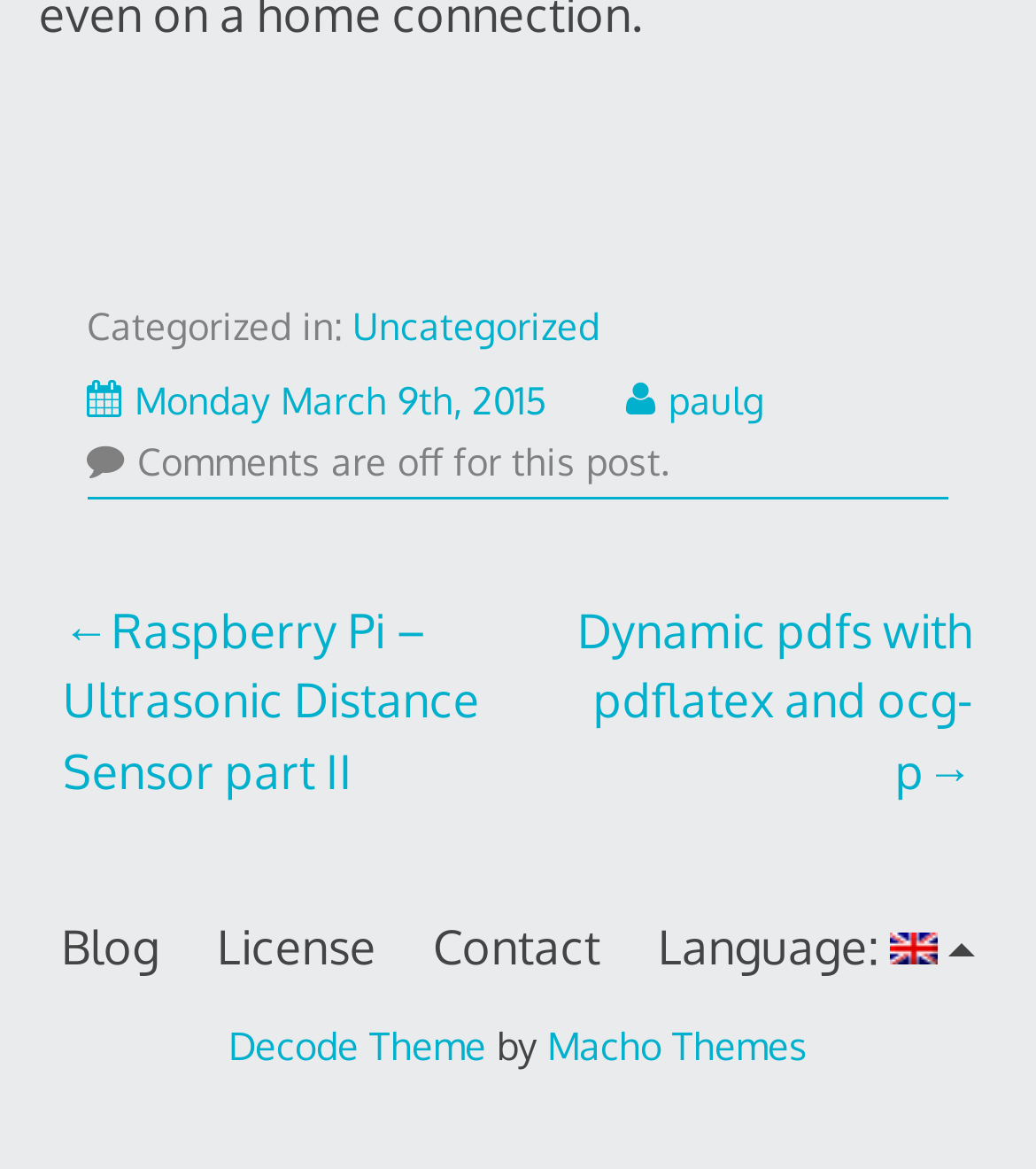Point out the bounding box coordinates of the section to click in order to follow this instruction: "Visit paulg's profile".

[0.604, 0.322, 0.738, 0.361]